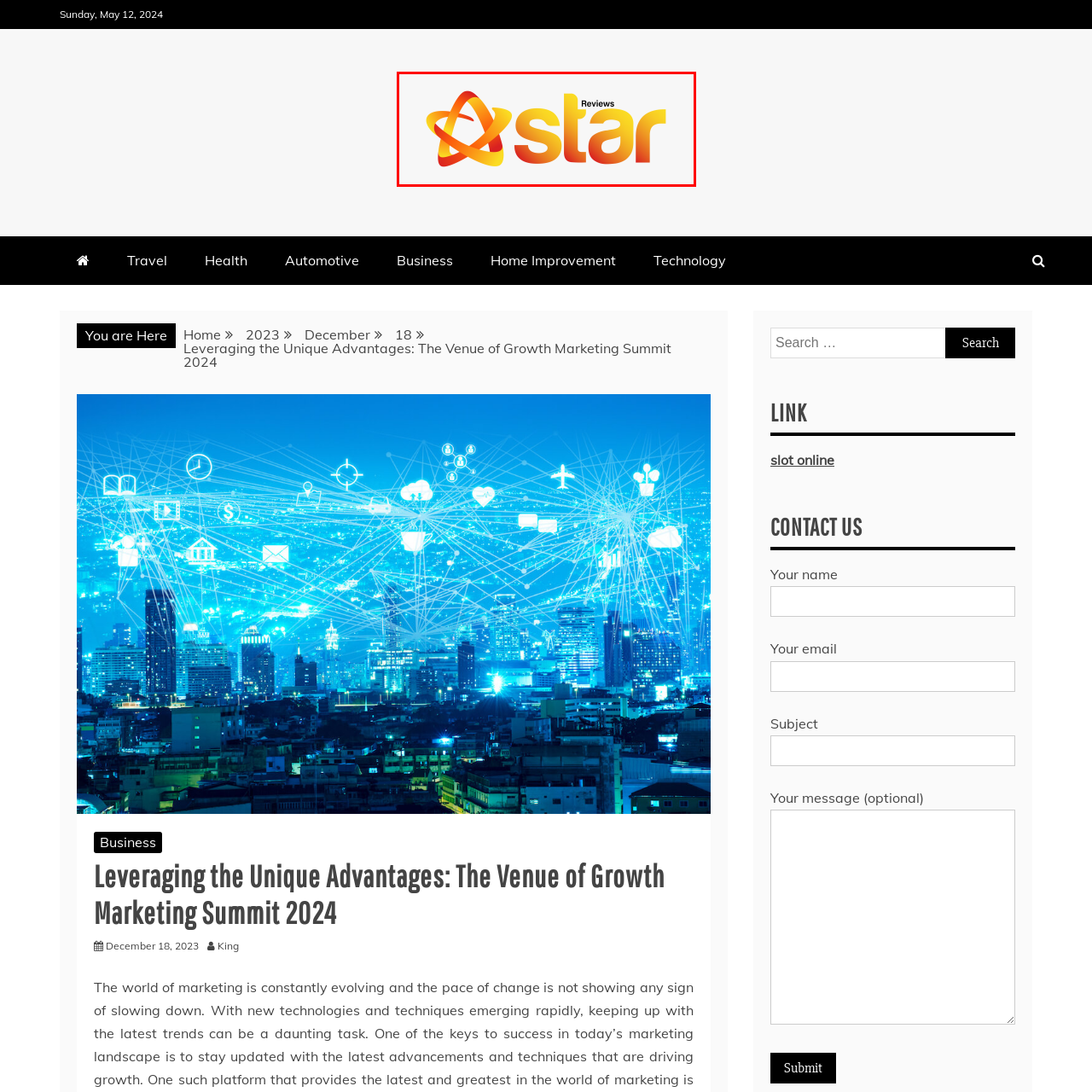What shape is intertwined with the letters?
View the image encased in the red bounding box and respond with a detailed answer informed by the visual information.

The logo features a playful star shape that appears to intertwine with the letters, symbolizing a dynamic and engaging approach to content.